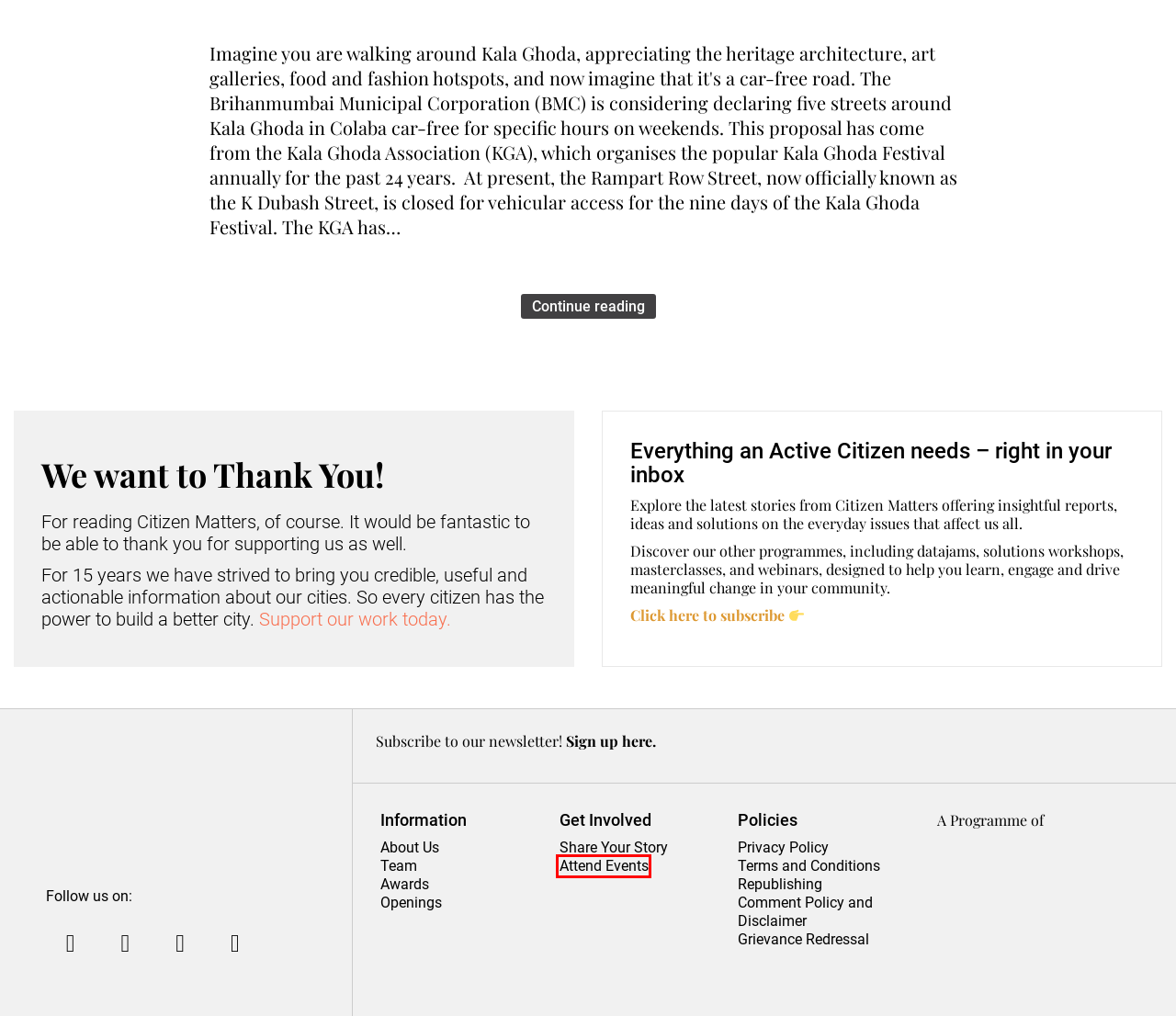Review the screenshot of a webpage containing a red bounding box around an element. Select the description that best matches the new webpage after clicking the highlighted element. The options are:
A. Terms and Conditions - Citizen Matters
B. About Us - Citizen Matters
C. Car-free Kala Ghoda: Can Mumbai make it work? - Citizen Matters
D. Subscribe to Newsletter - Citizen Matters
E. Openings - Oorvani Foundation
F. EVENTS Archives - Citizen Matters
G. Comment Policy and Disclaimer - Citizen Matters
H. Privacy Policy - Citizen Matters

F